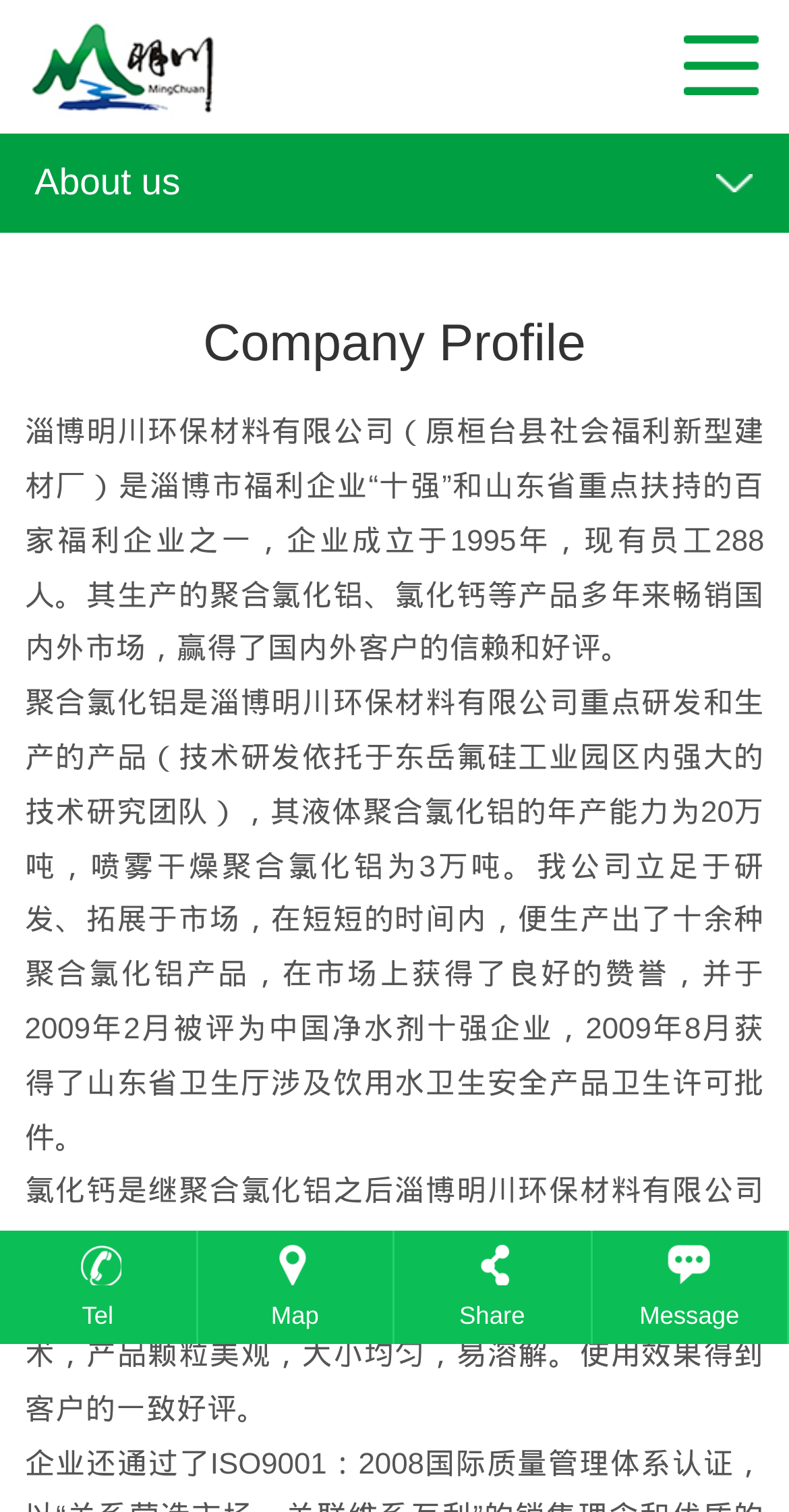What is the annual production capacity of calcium chloride?
Please answer the question with as much detail as possible using the screenshot.

The annual production capacity of calcium chloride is mentioned in the StaticText element with bounding box coordinates [0.031, 0.778, 0.969, 0.943] and OCR text '...氯化钙是继聚合氯化铝之后淄博明川环保材料有限公司又一重点生产的产品，年产能力达到13万吨...'.